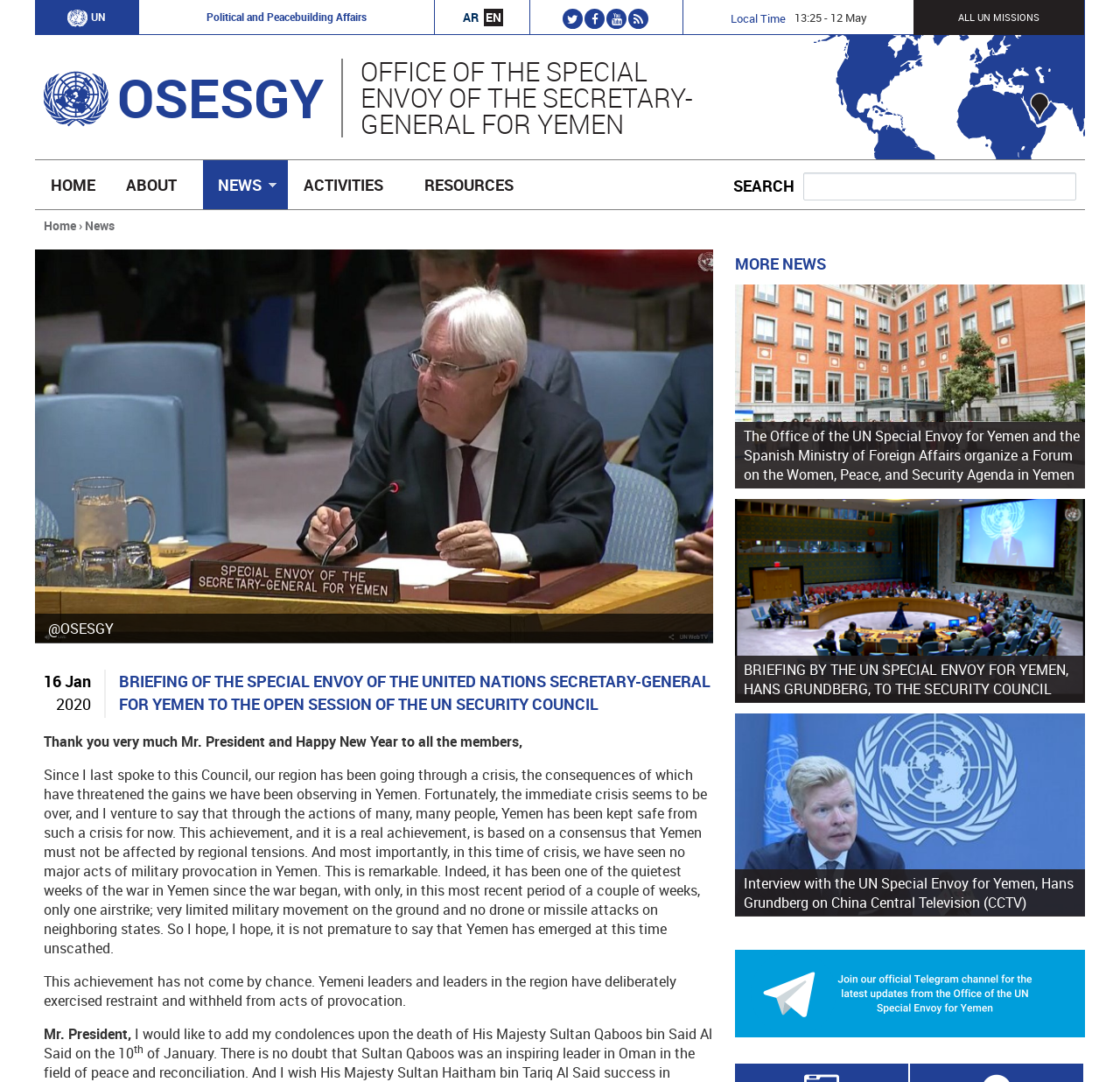What is the title of the briefing?
Answer the question with detailed information derived from the image.

The question can be answered by looking at the main content section of the webpage, where the title of the briefing is displayed in a large font size.